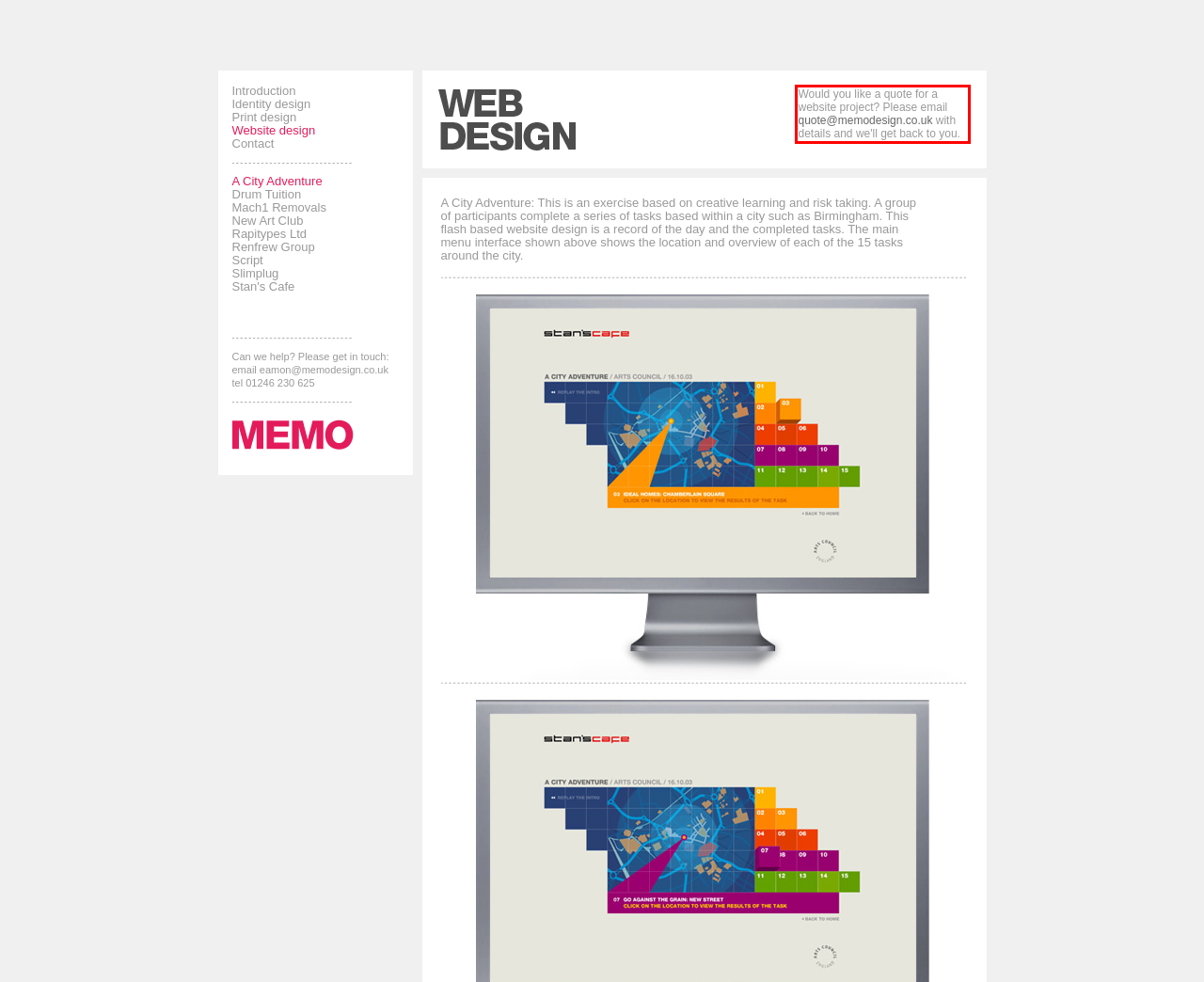There is a screenshot of a webpage with a red bounding box around a UI element. Please use OCR to extract the text within the red bounding box.

Would you like a quote for a website project? Please email quote@memodesign.co.uk with details and we'll get back to you.